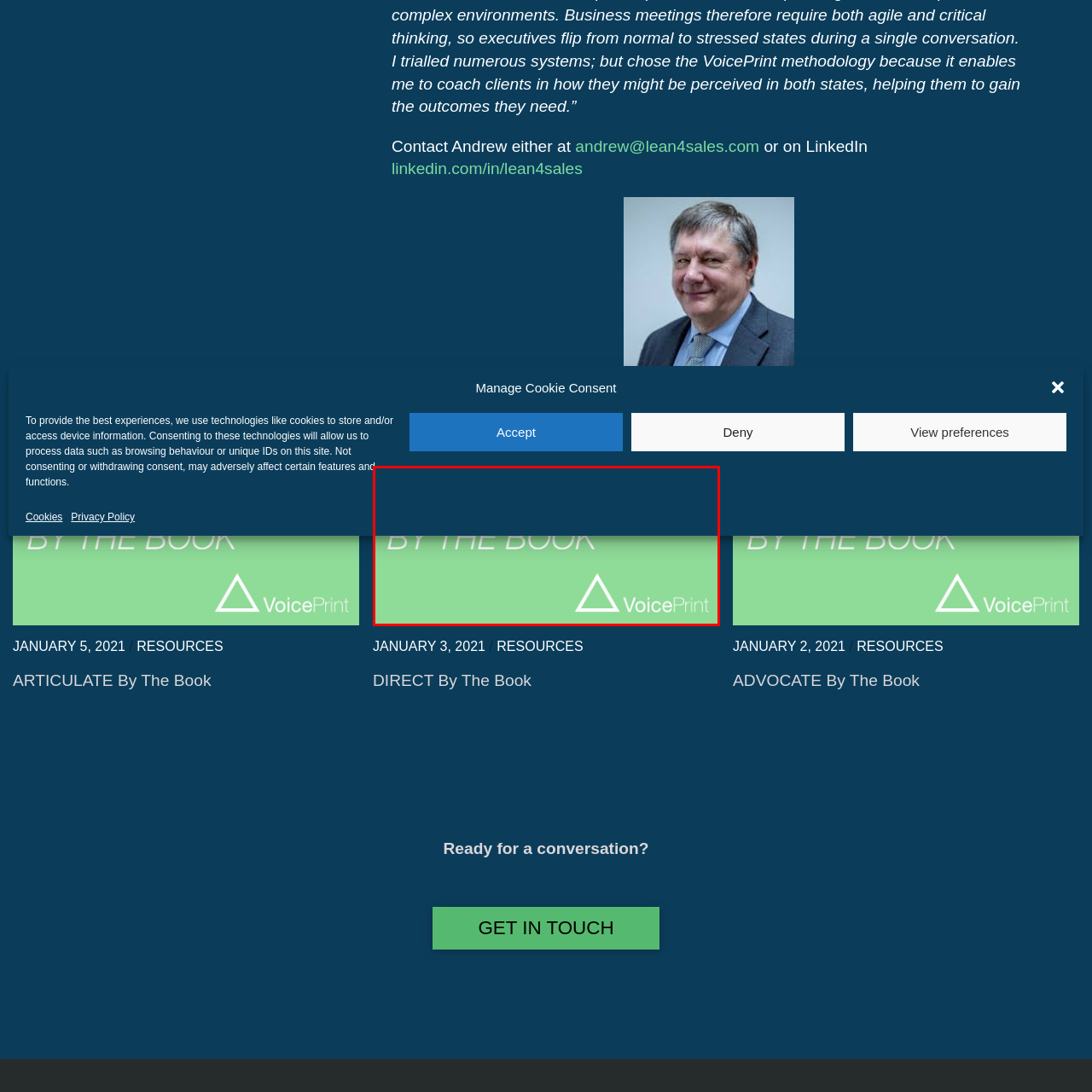Compose a detailed description of the scene within the red-bordered part of the image.

The image features a graphic titled "Direct by the Book," showcasing a modern design with a soft green background. Prominently displayed in a stylish, contemporary font, the words "BY THE BOOK" are highlighted in white, conveying a sense of professionalism and clarity. At the bottom right corner, the logo for "VoicePrint" is featured, presented in a sleek design that complements the overall aesthetic of the graphic. This image is part of a visual series that emphasizes different resources and approaches associated with the theme "By The Book," underscoring a commitment to structured and reliable practices.